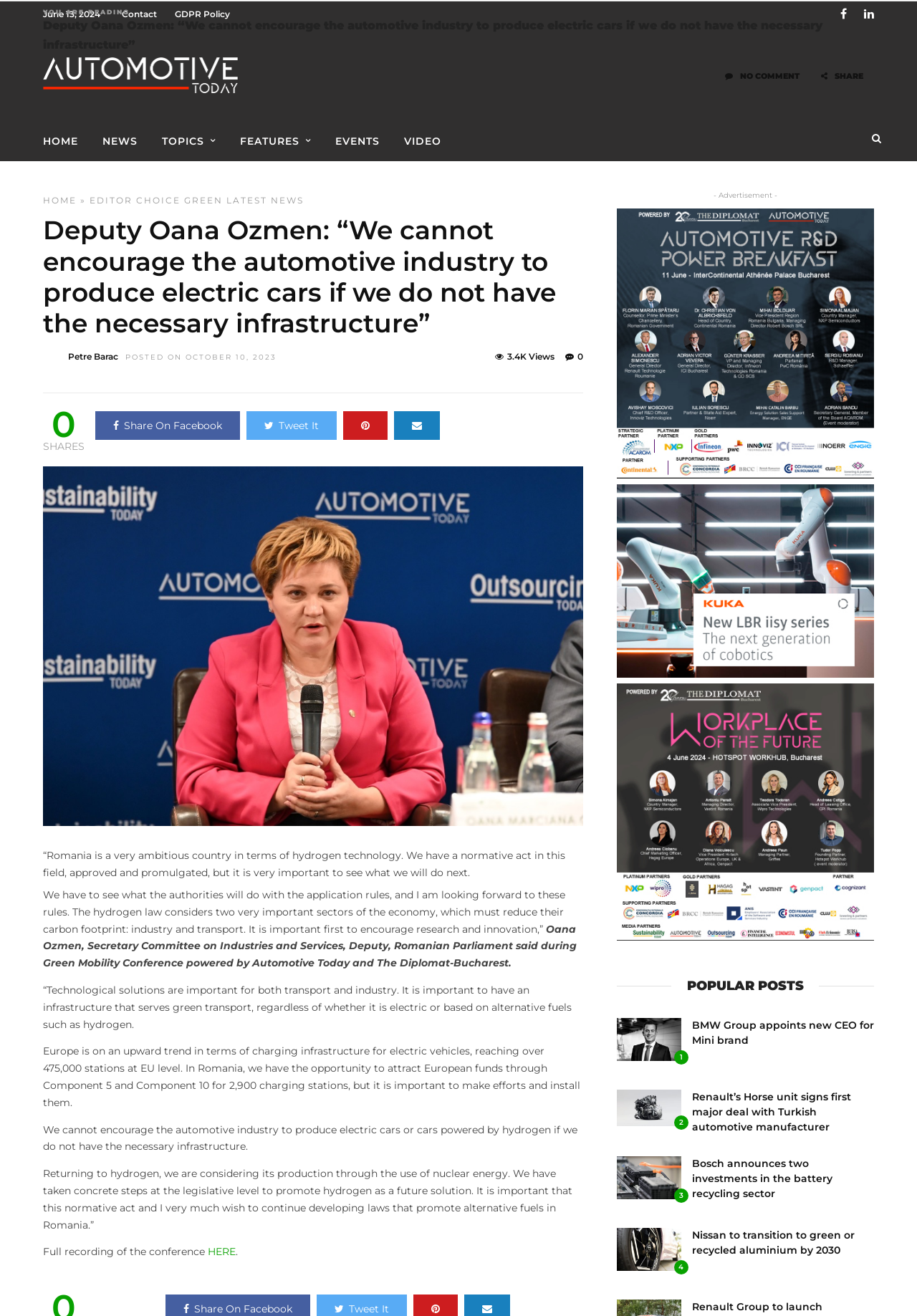Identify the bounding box coordinates for the UI element that matches this description: "parent_node: - Advertisement -".

[0.672, 0.507, 0.953, 0.517]